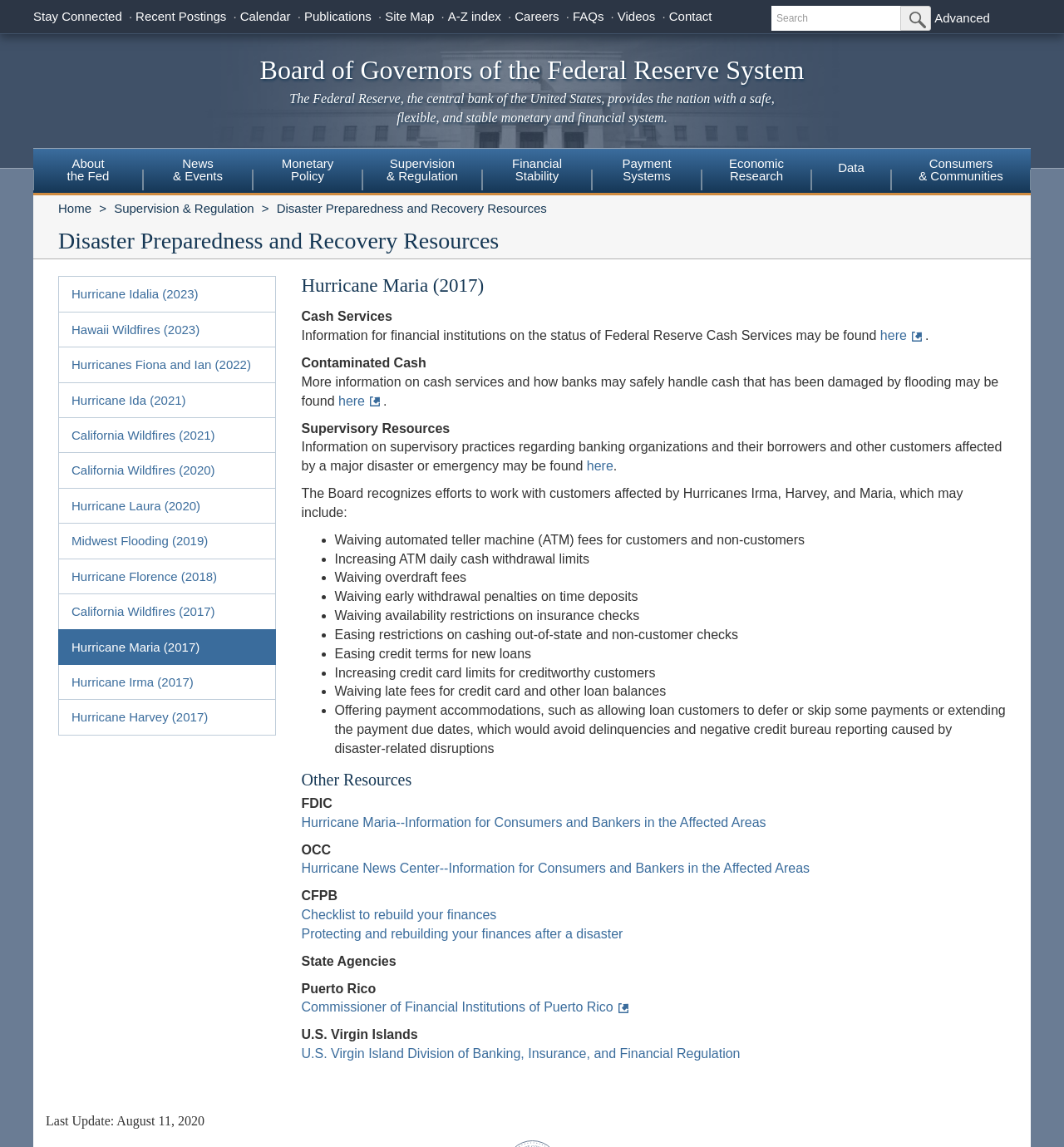How many search options are there?
Answer the question with a thorough and detailed explanation.

There are two search options: a simple search box and an advanced search link. The simple search box is located at the top right corner of the webpage, and the advanced search link is located next to it.